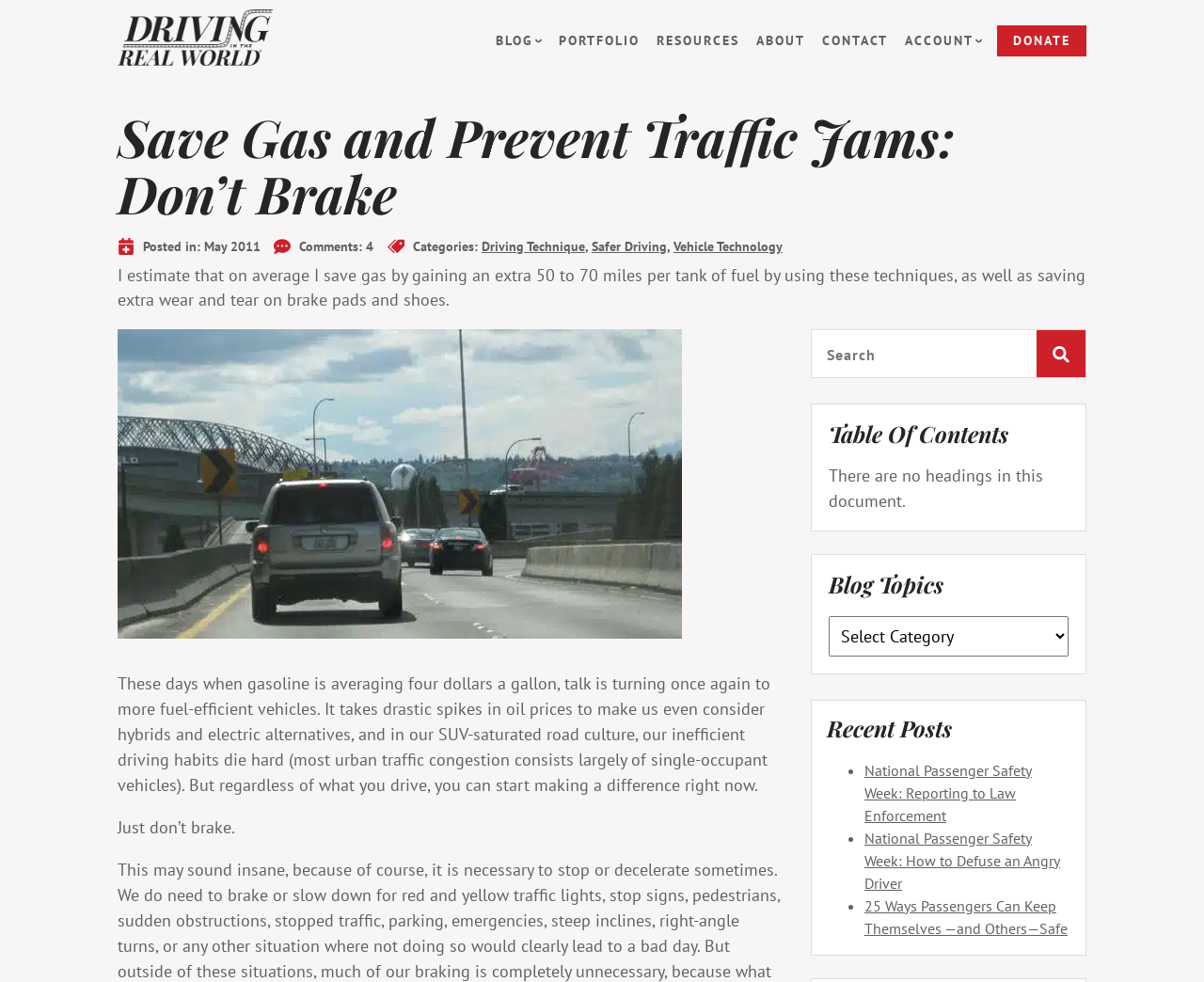Please determine the bounding box coordinates of the clickable area required to carry out the following instruction: "Read the 'Recent Posts'". The coordinates must be four float numbers between 0 and 1, represented as [left, top, right, bottom].

[0.687, 0.729, 0.889, 0.754]